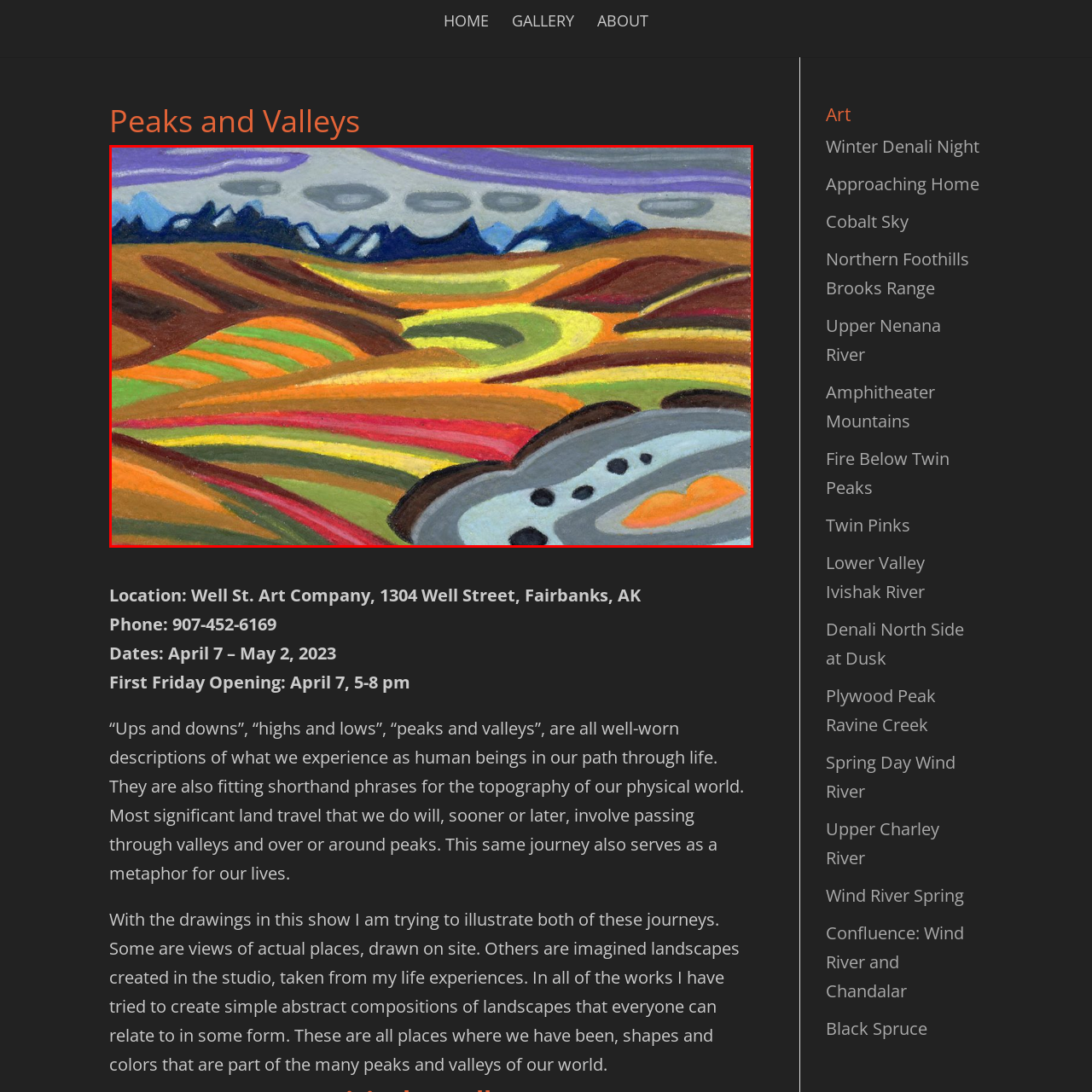Look at the area marked with a blue rectangle, Where is the artwork displayed? 
Provide your answer using a single word or phrase.

Well St. Art Company in Fairbanks, AK